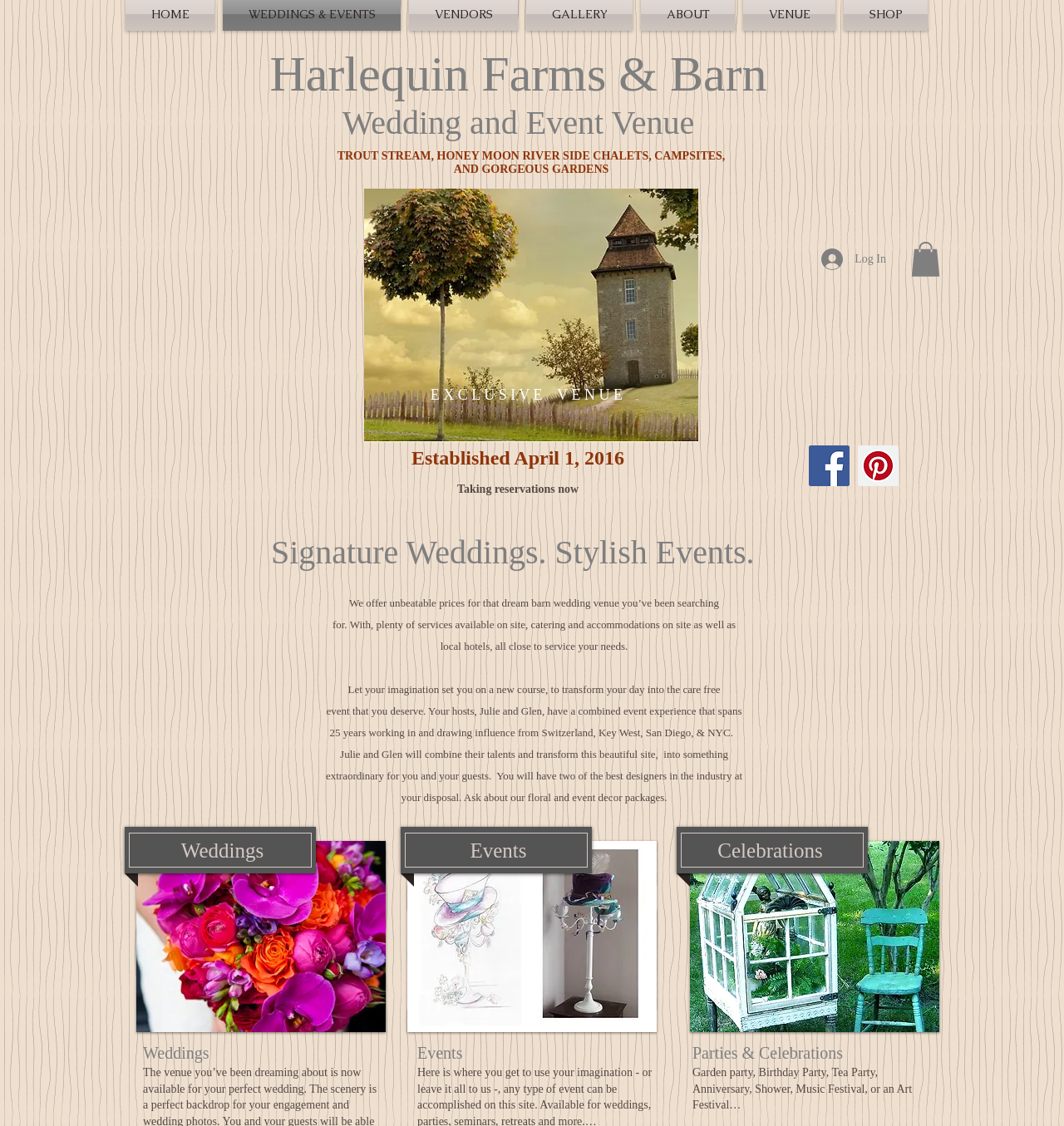Describe all the visual and textual components of the webpage comprehensively.

The webpage is about Harlequin Farms & Barn, a wedding and event venue. At the top, there is a heading with the farm's name, followed by a subheading describing the venue. Below this, there is a paragraph of text that sets the scene, mentioning a trout stream, honey moon river side chalets, campsites, and gorgeous gardens.

To the right of this text, there is an image of a farm cartoon, which is also a link. Further down, there is a link to an exclusive venue, accompanied by a heading with no text. Below this, there are two buttons, one for logging in and another with no text, each with an image.

On the left side of the page, there is a section with three headings: "Weddings", "Events", and "Celebrations". Each of these headings has a corresponding image below it, showing a different aspect of the farm. To the right of these headings, there is a block of text that describes the services offered by the venue, including unbeatable prices, catering, accommodations, and event decor packages.

The text also mentions the hosts, Julie and Glen, who have a combined 25 years of event experience and will work with clients to transform the venue into something extraordinary. There are also social media links, including Facebook and Pinterest, at the top right of the page.